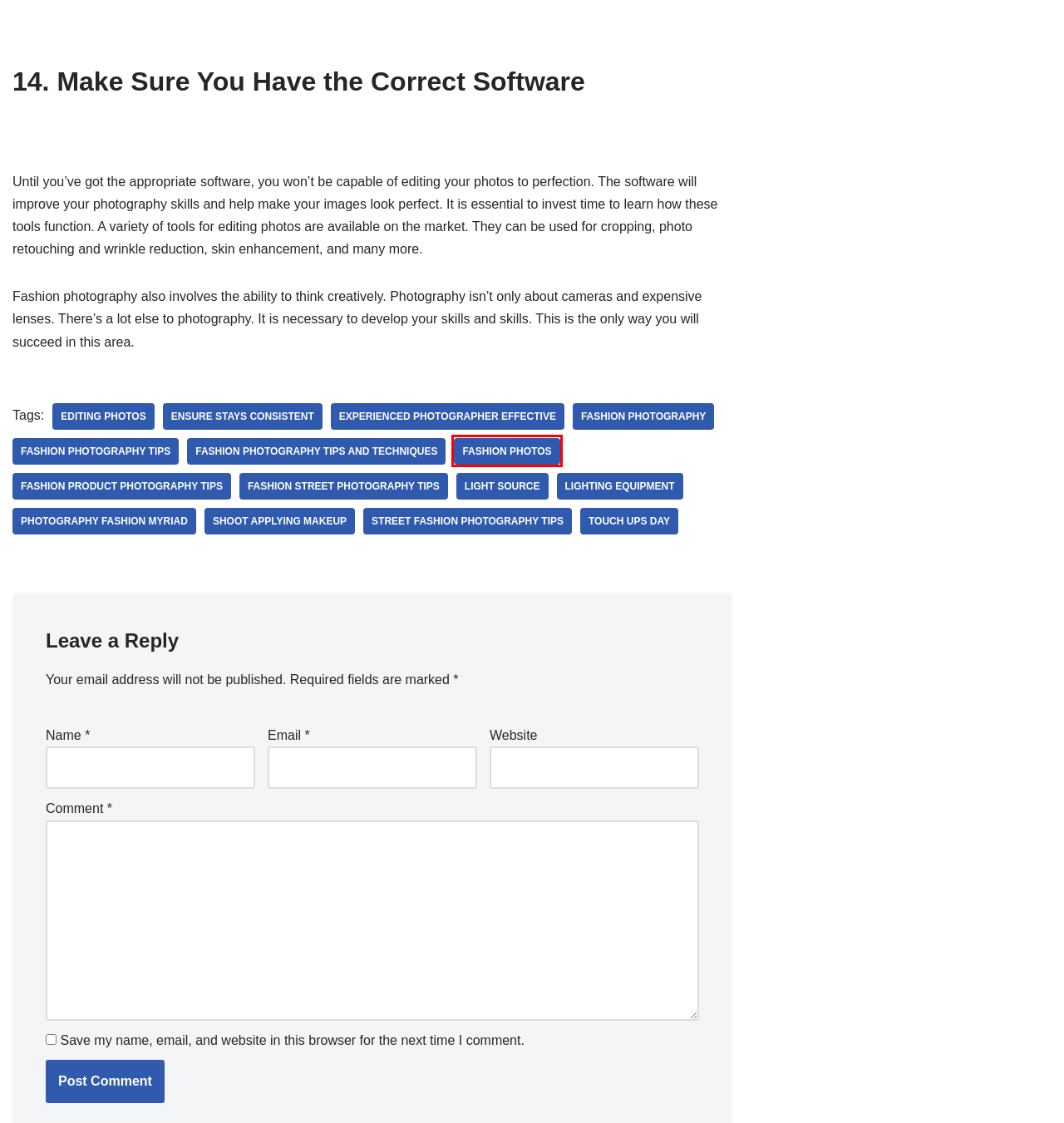Observe the provided screenshot of a webpage with a red bounding box around a specific UI element. Choose the webpage description that best fits the new webpage after you click on the highlighted element. These are your options:
A. Photography Fashion Myriad Archives - Huge Mug
B. Fashion Photography Tips And Techniques Archives - Huge Mug
C. Fashion Product Photography Tips Archives - Huge Mug
D. Fashion Photography Tips Archives - Huge Mug
E. Fashion Photos Archives - Huge Mug
F. Shoot Applying Makeup Archives - Huge Mug
G. Fashion Street Photography Tips Archives - Huge Mug
H. Fashion Photography Archives - Huge Mug

E